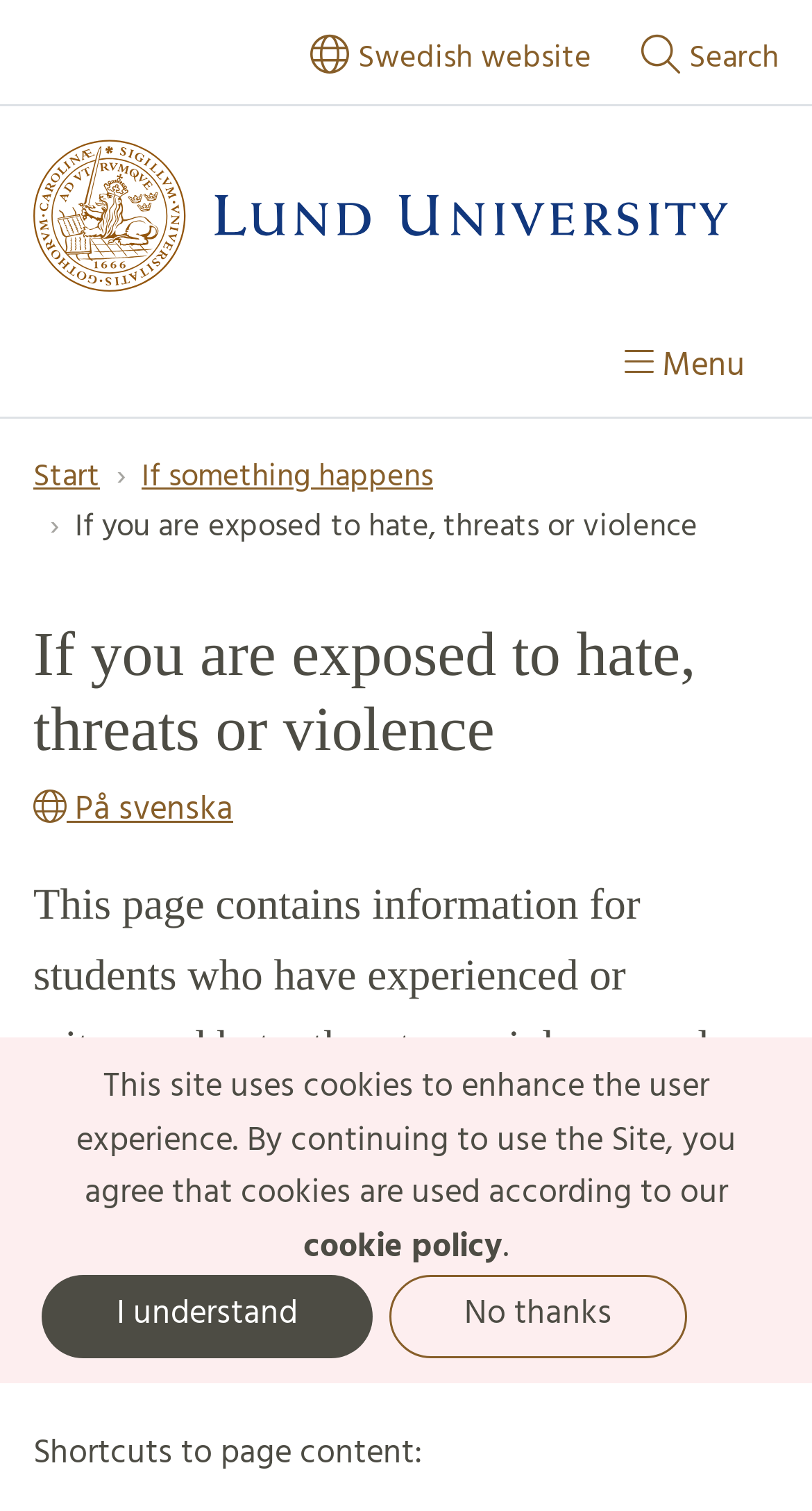Identify the bounding box coordinates for the region to click in order to carry out this instruction: "go to På svenska". Provide the coordinates using four float numbers between 0 and 1, formatted as [left, top, right, bottom].

[0.041, 0.52, 0.959, 0.555]